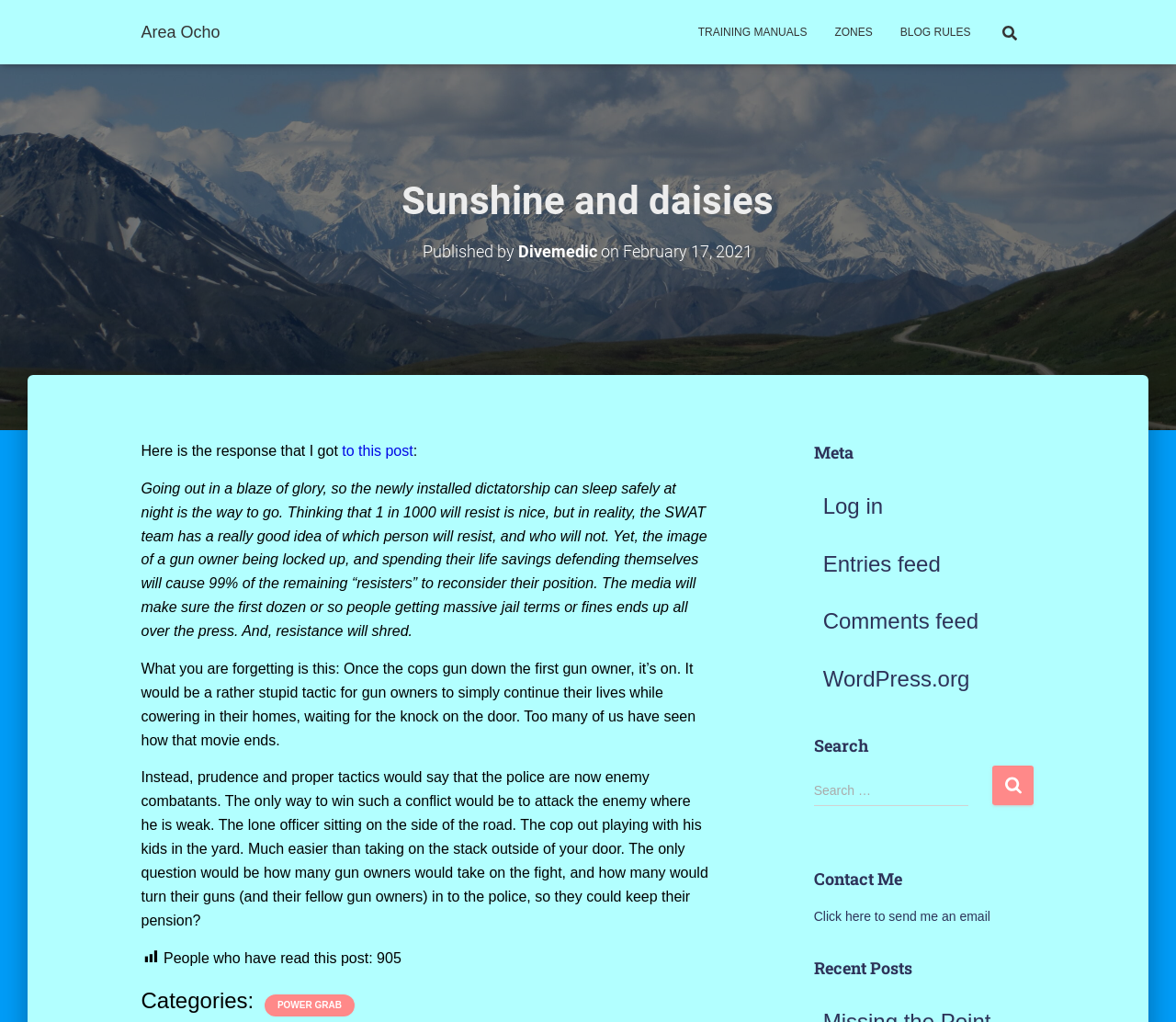Please identify the bounding box coordinates for the region that you need to click to follow this instruction: "Read the blog post by Divemedic".

[0.441, 0.236, 0.508, 0.255]